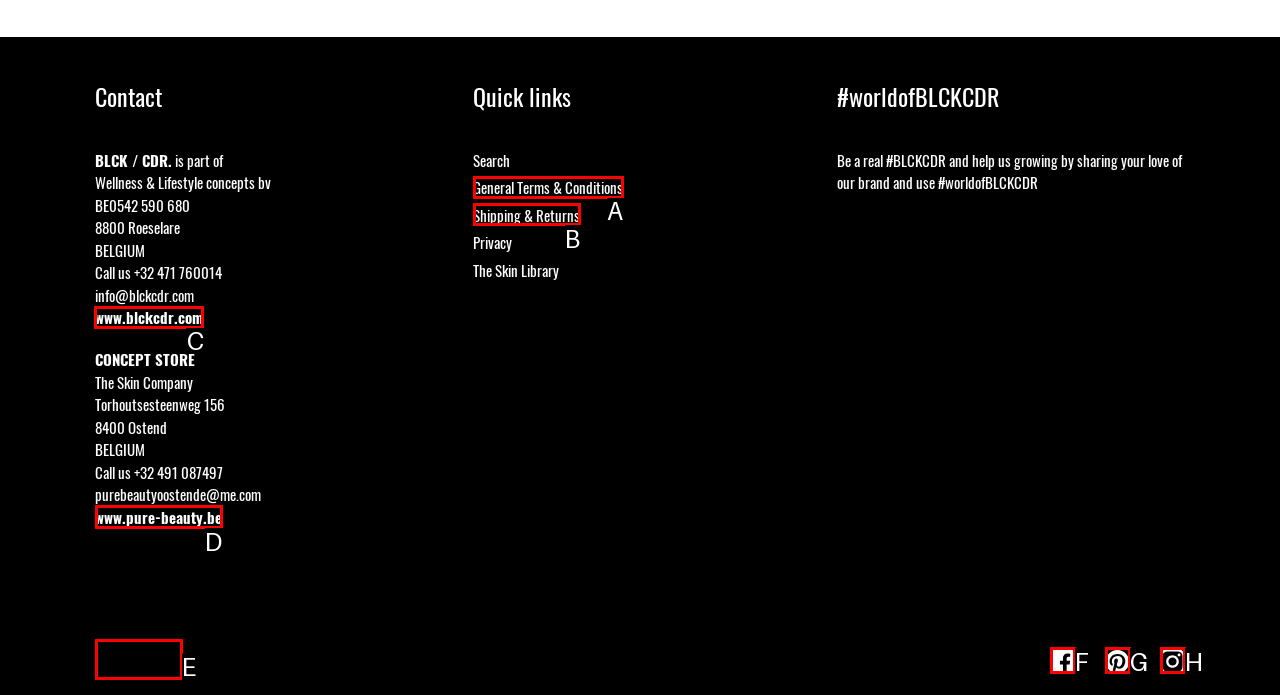Determine the letter of the UI element that you need to click to perform the task: Visit the website.
Provide your answer with the appropriate option's letter.

C